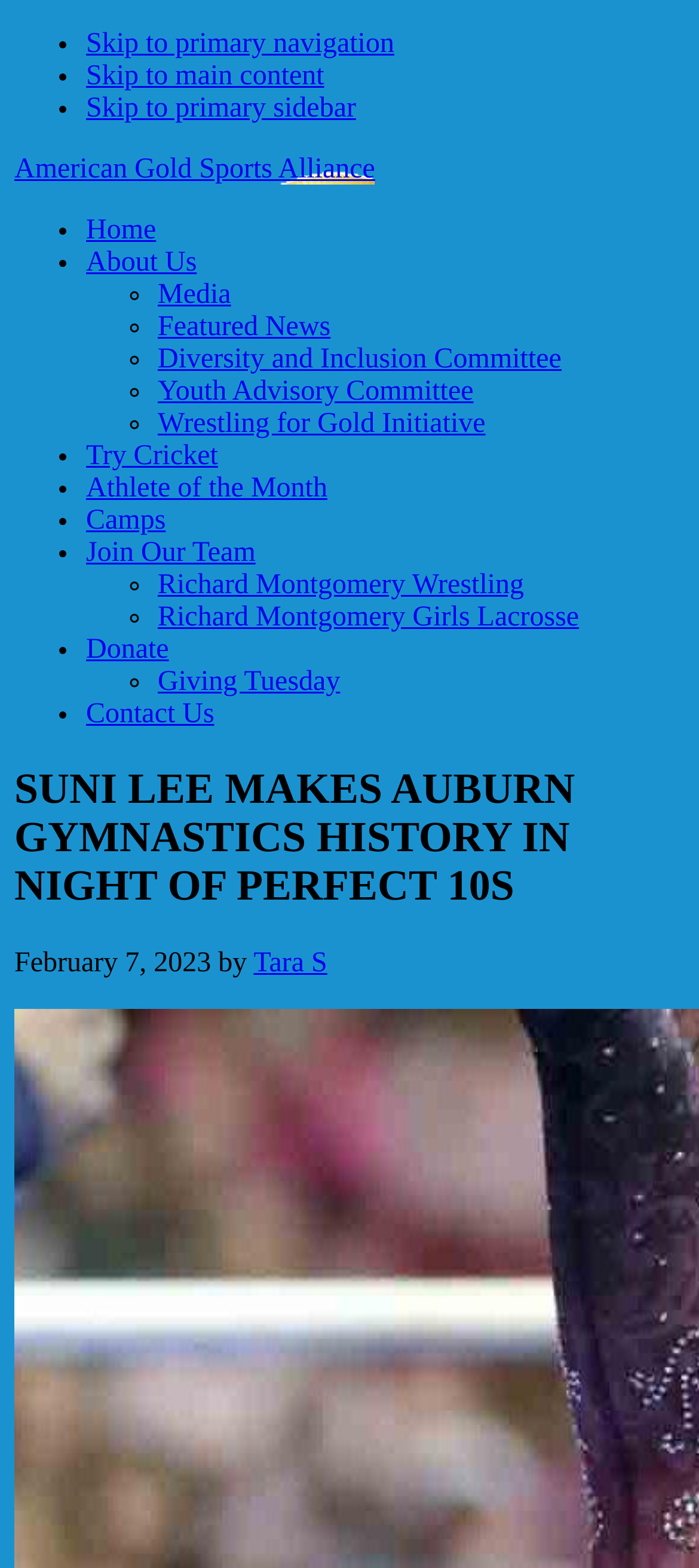Find the bounding box coordinates for the HTML element described as: "Youth Advisory Committee". The coordinates should consist of four float values between 0 and 1, i.e., [left, top, right, bottom].

[0.226, 0.24, 0.677, 0.259]